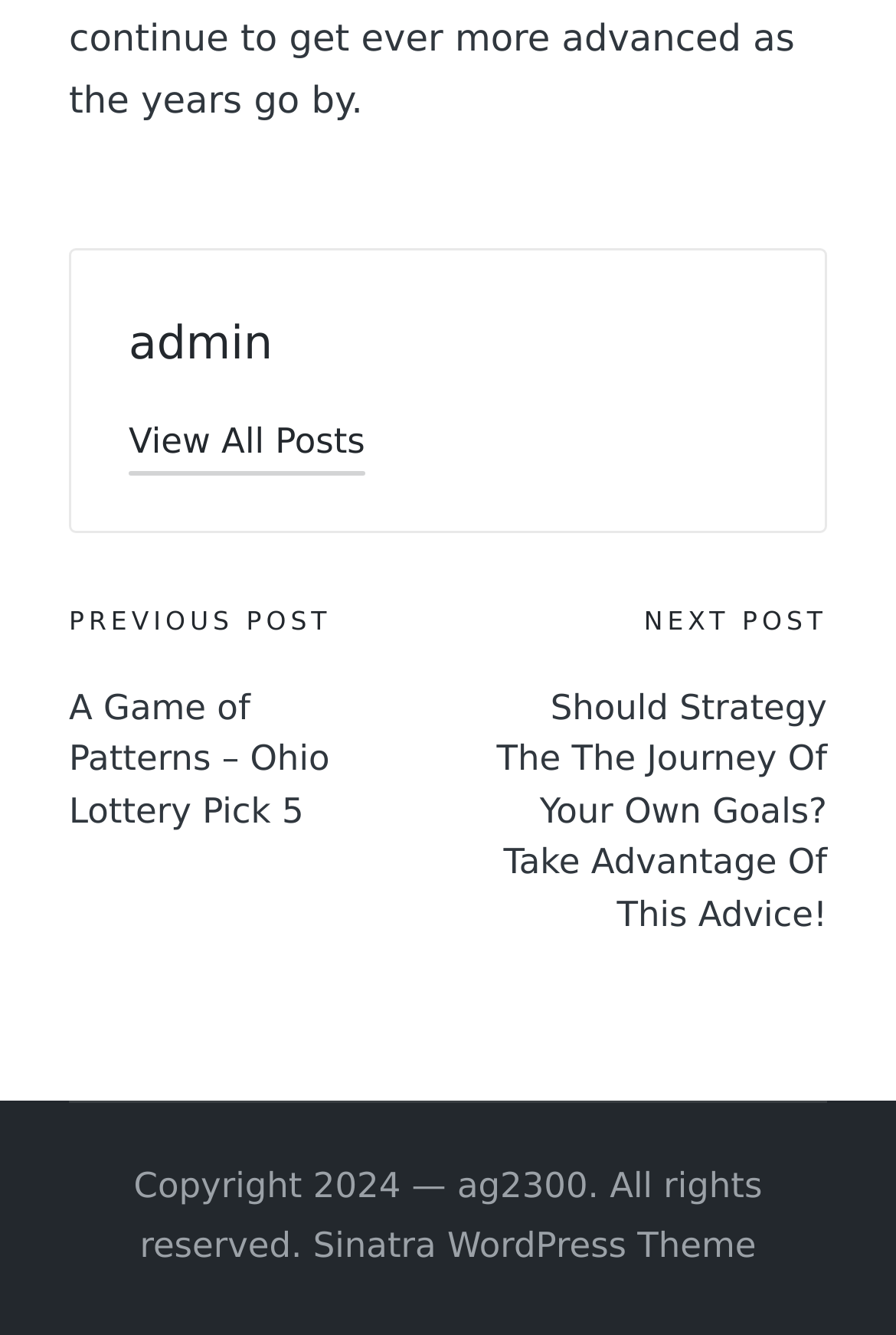What is the purpose of the 'View All Posts' button?
Based on the image, provide your answer in one word or phrase.

To view all posts